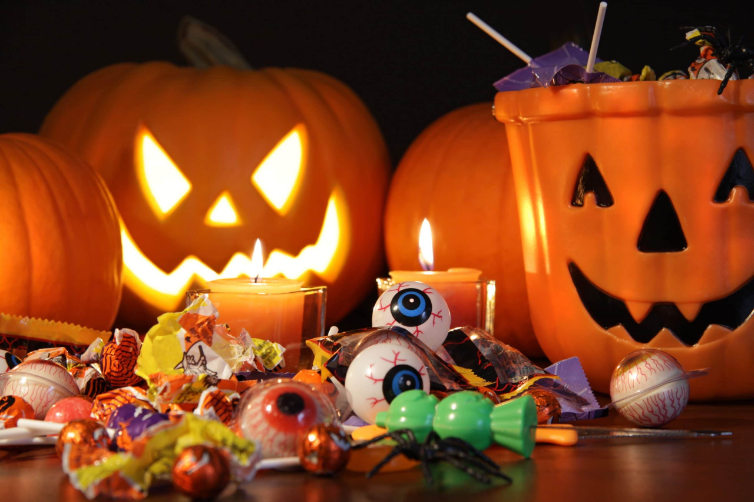What is the purpose of the arrangement?
Use the image to answer the question with a single word or phrase.

To evoke Halloween atmosphere